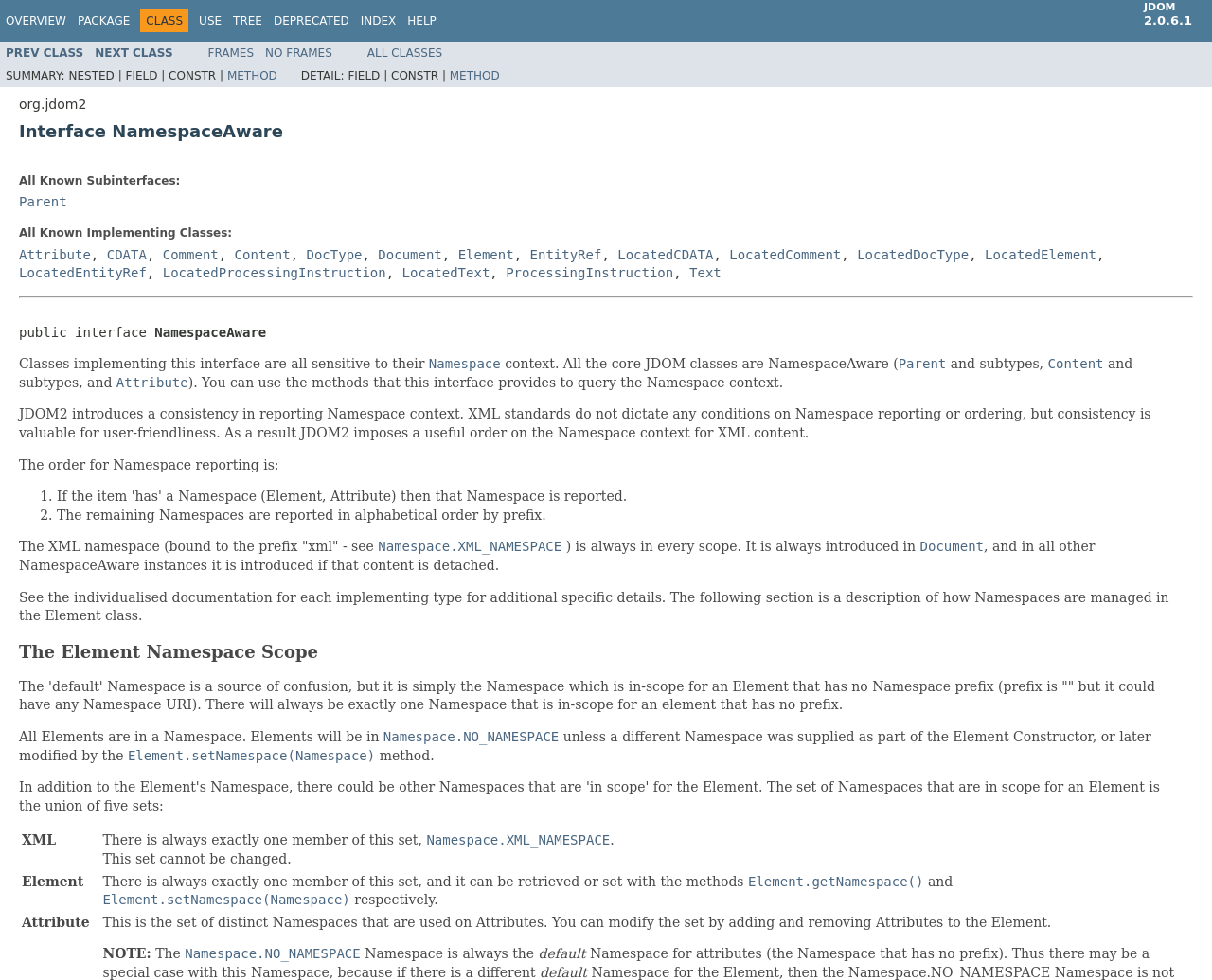Specify the bounding box coordinates of the element's region that should be clicked to achieve the following instruction: "Click on the Attribute link". The bounding box coordinates consist of four float numbers between 0 and 1, in the format [left, top, right, bottom].

[0.016, 0.252, 0.075, 0.267]